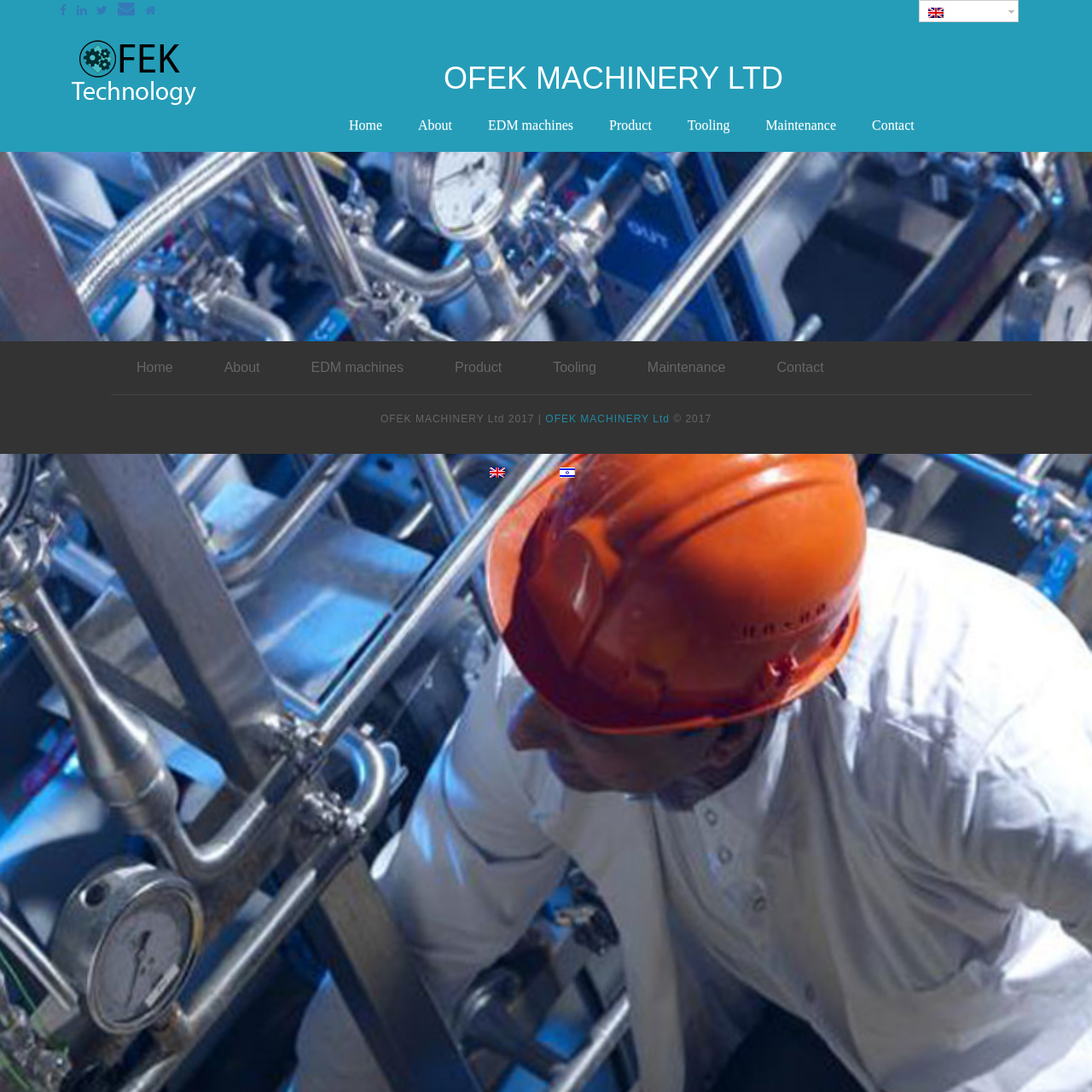Please determine the bounding box coordinates of the element to click on in order to accomplish the following task: "View the 'OFEK MACHINERY LTD' image". Ensure the coordinates are four float numbers ranging from 0 to 1, i.e., [left, top, right, bottom].

[0.055, 0.033, 0.191, 0.101]